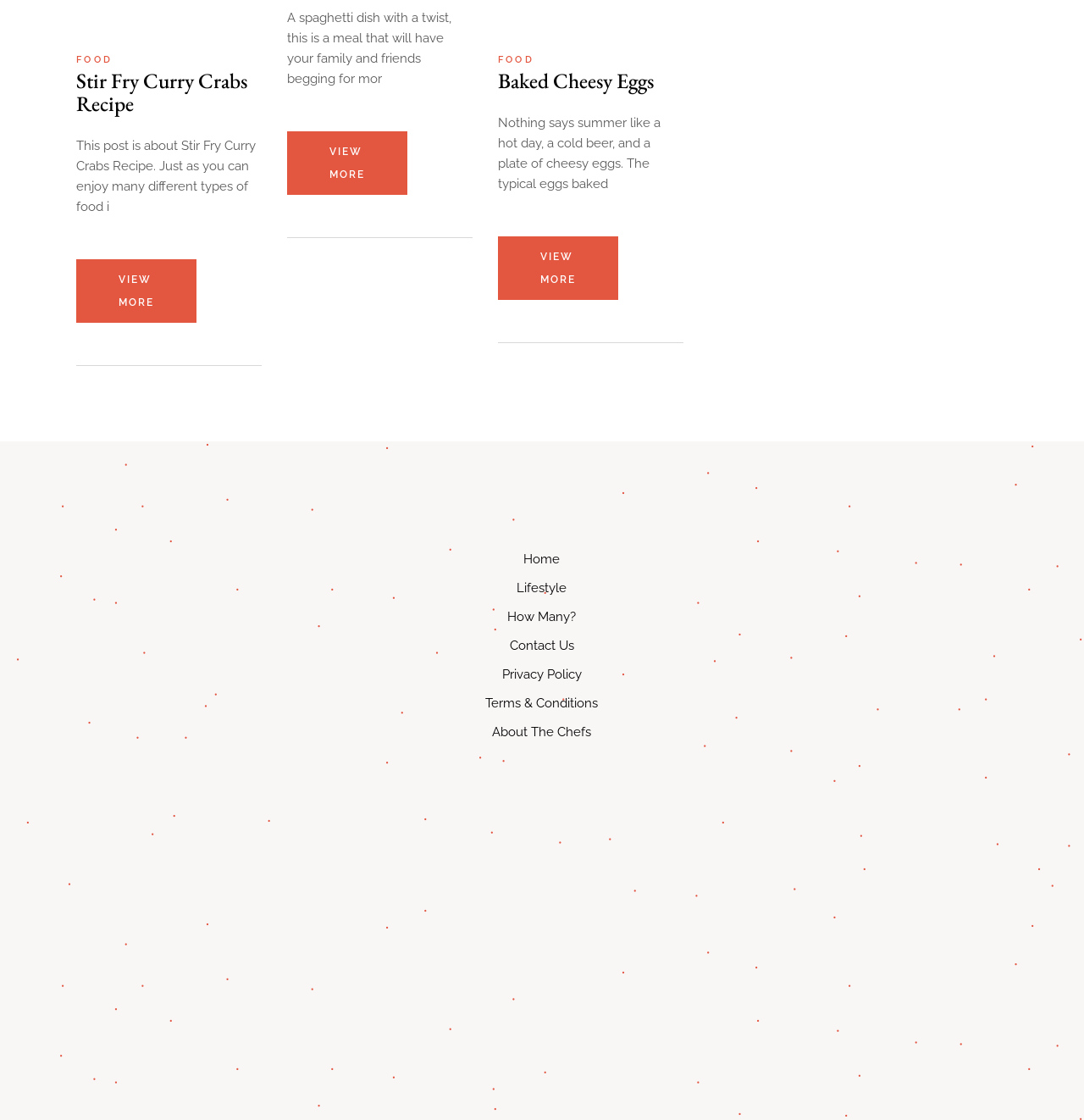How many navigation links are there at the bottom?
Based on the visual, give a brief answer using one word or a short phrase.

6